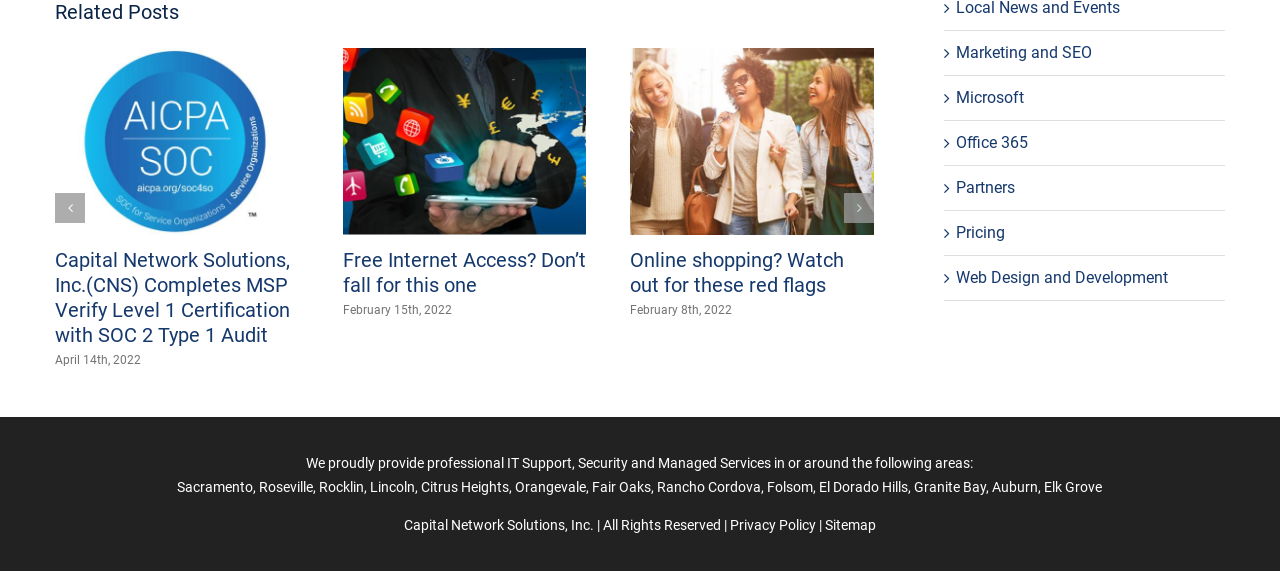What is the topic of the second article? Refer to the image and provide a one-word or short phrase answer.

Free Internet Access